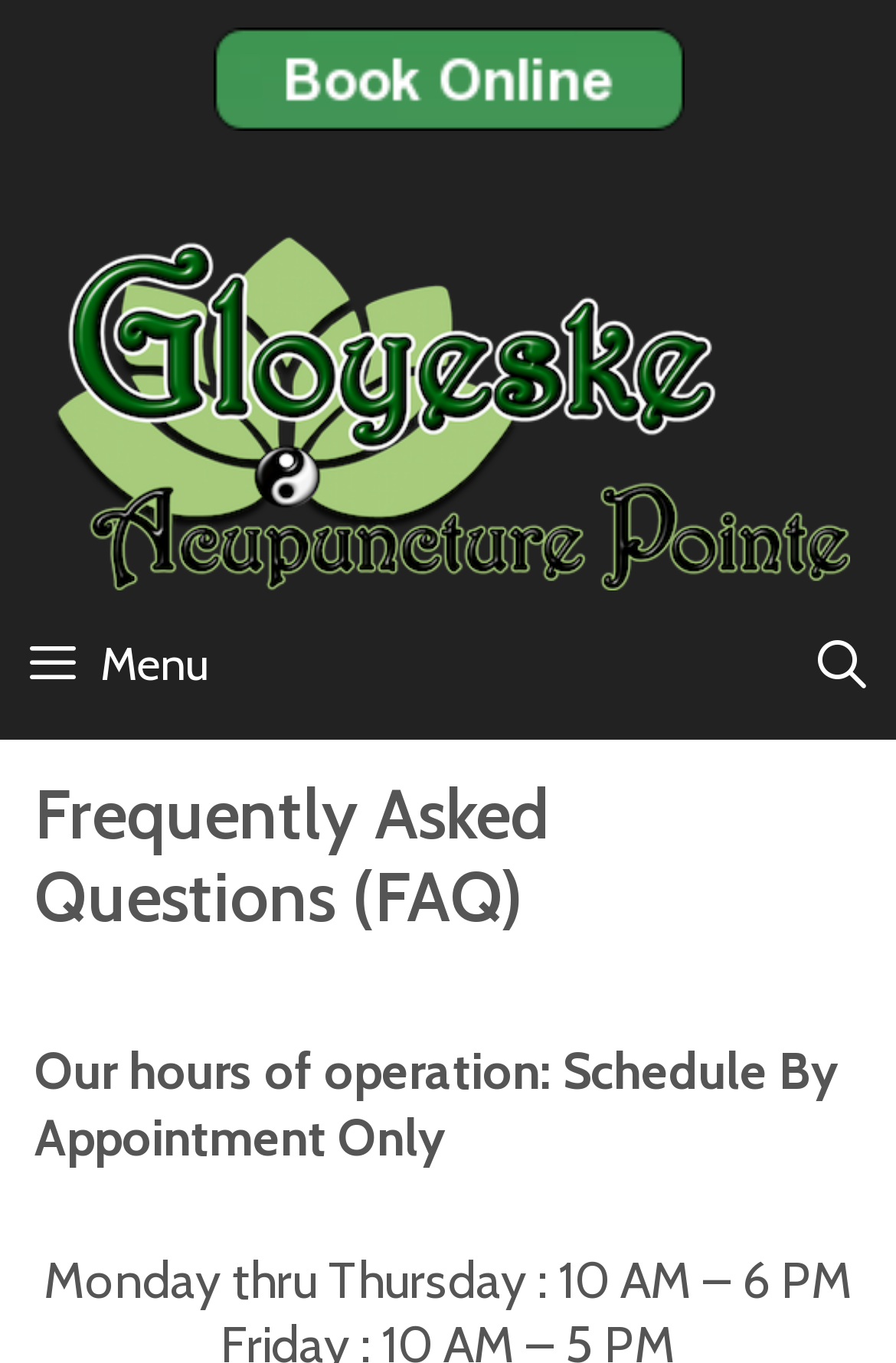Locate the UI element described by Menu in the provided webpage screenshot. Return the bounding box coordinates in the format (top-left x, top-left y, bottom-right x, bottom-right y), ensuring all values are between 0 and 1.

[0.0, 0.434, 1.0, 0.543]